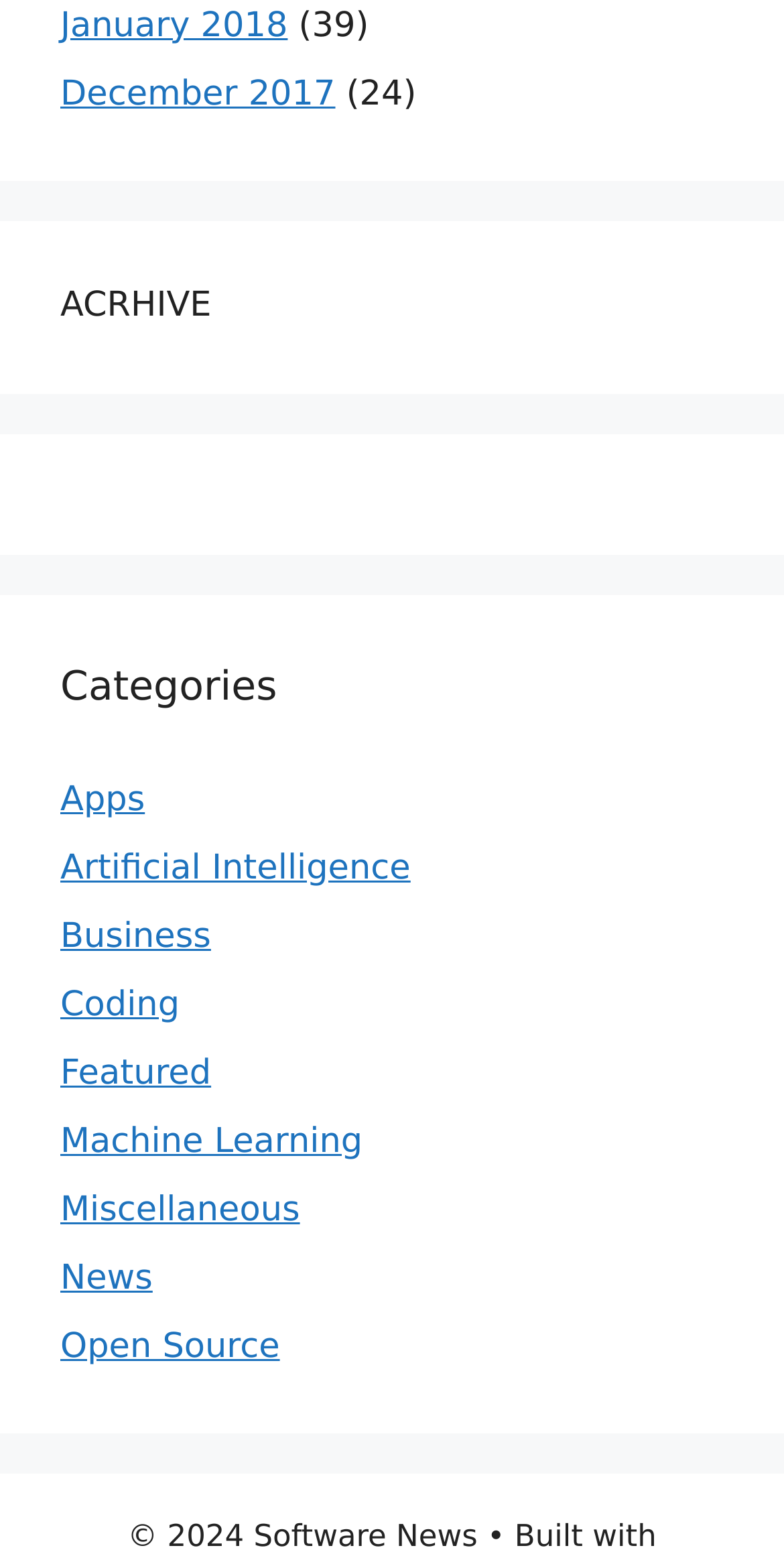Please identify the bounding box coordinates of the area I need to click to accomplish the following instruction: "go to Apps section".

[0.077, 0.503, 0.185, 0.529]